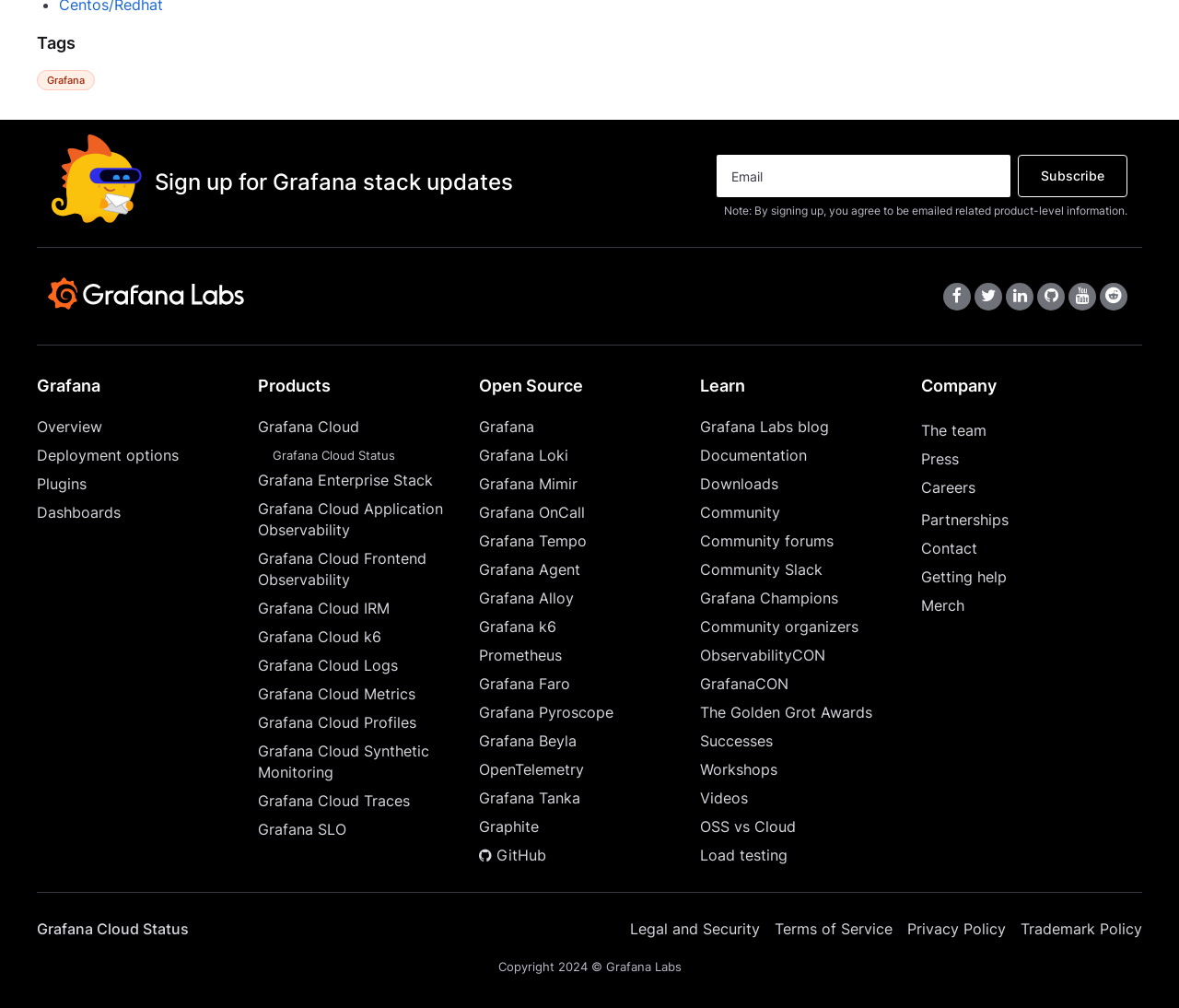What is the purpose of the 'Subscribe' button?
Look at the image and answer the question with a single word or phrase.

Subscribe to updates